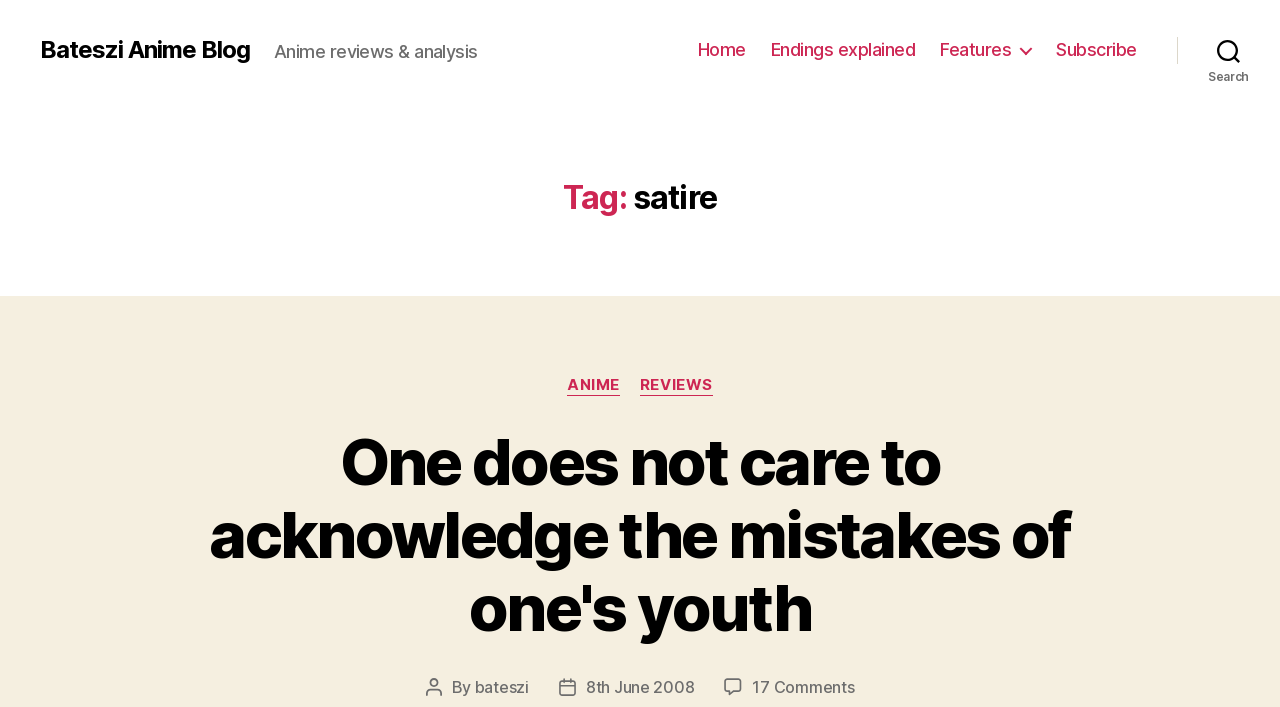Identify the bounding box coordinates for the UI element that matches this description: "Reviews".

[0.5, 0.532, 0.557, 0.56]